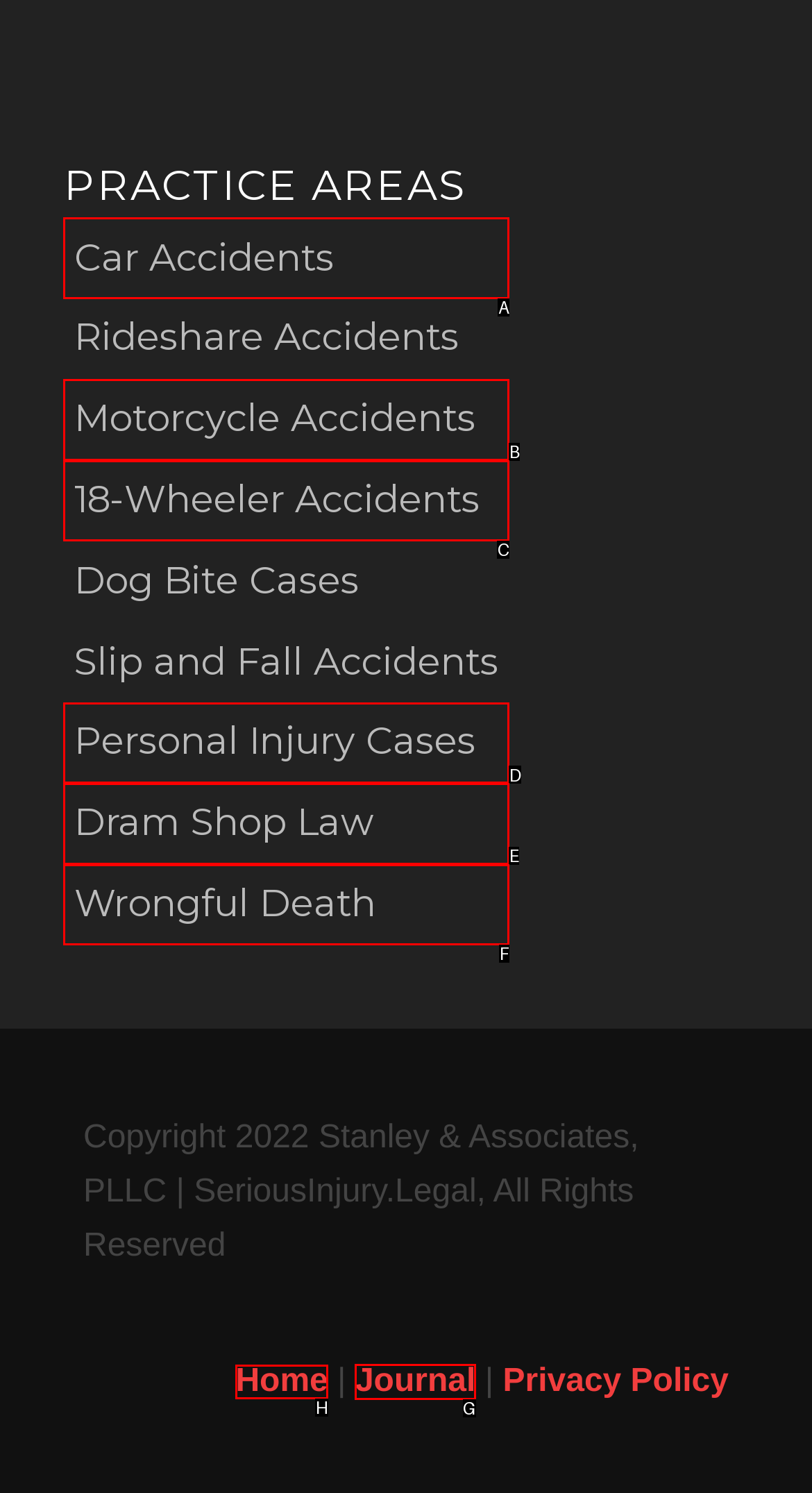For the task "Visit Home", which option's letter should you click? Answer with the letter only.

H